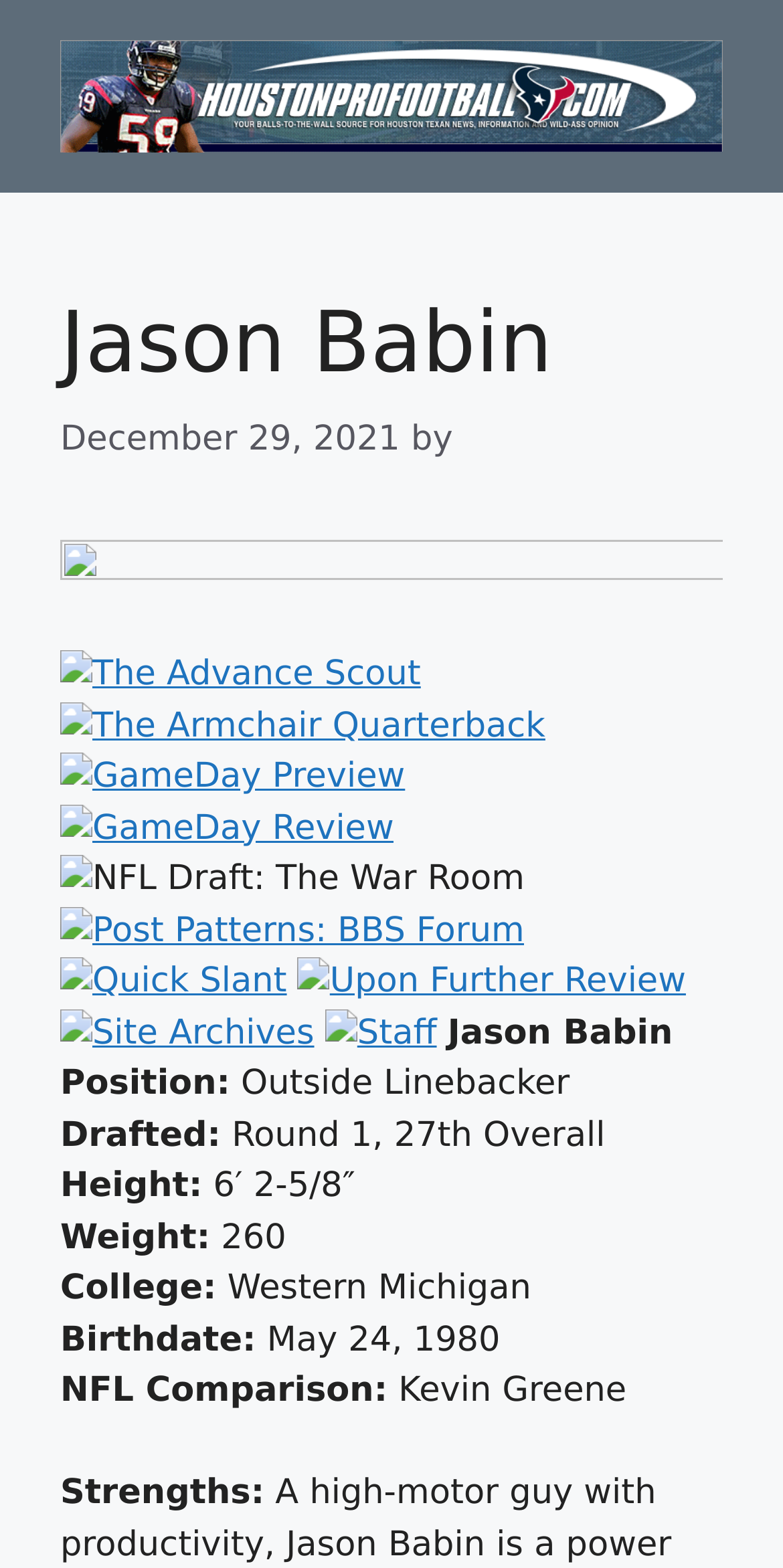Provide the bounding box coordinates, formatted as (top-left x, top-left y, bottom-right x, bottom-right y), with all values being floating point numbers between 0 and 1. Identify the bounding box of the UI element that matches the description: parent_node: Jason Babin

[0.077, 0.45, 0.697, 0.476]